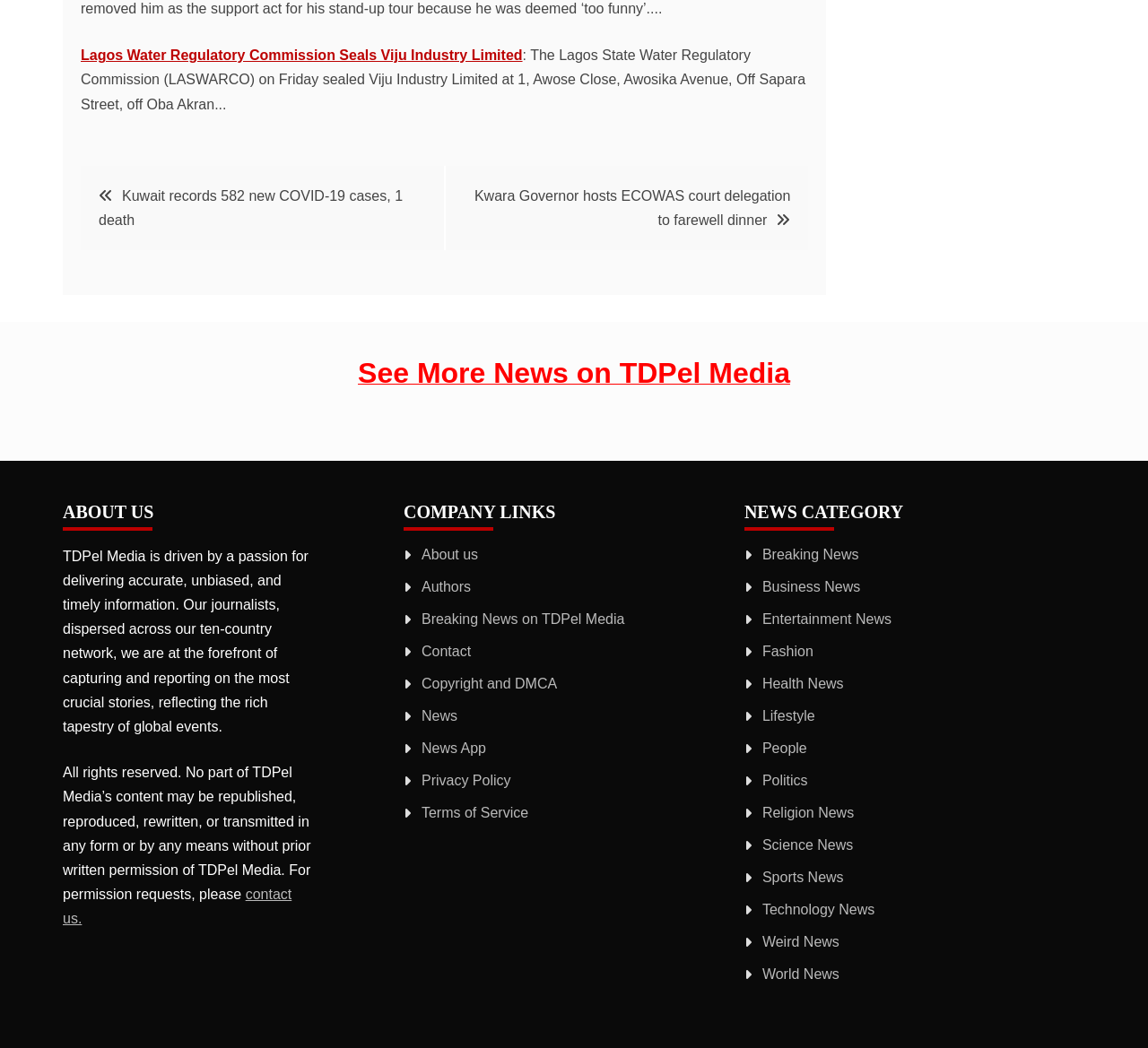Please identify the bounding box coordinates of the area that needs to be clicked to follow this instruction: "Read about Lagos Water Regulatory Commission".

[0.07, 0.046, 0.455, 0.06]